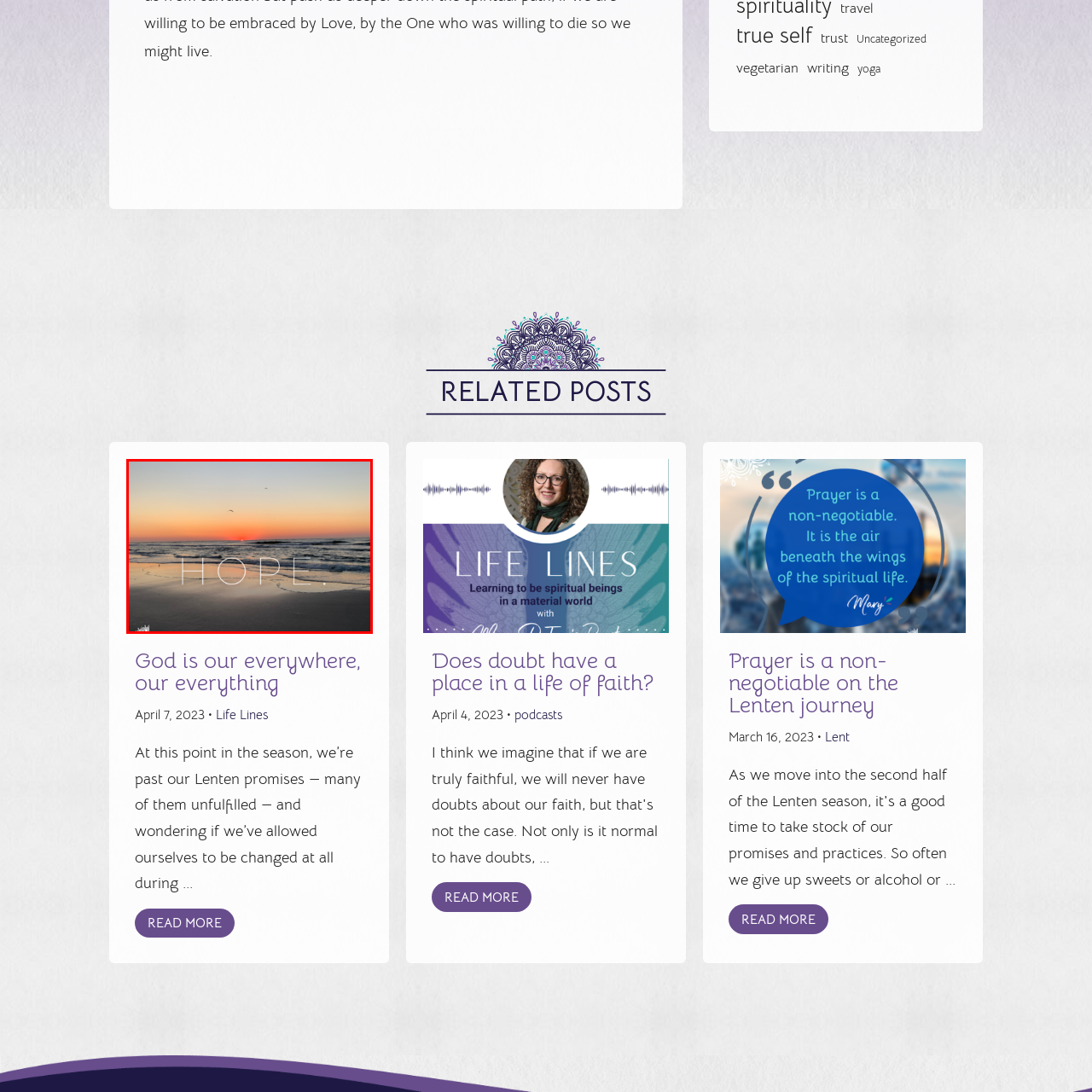What is the color of the letters in the foreground?
Examine the image enclosed within the red bounding box and provide a comprehensive answer relying on the visual details presented in the image.

The caption states that the word 'HOPE' is prominently displayed in large, elegant white letters, creating a striking contrast against the warm hues of the sky.